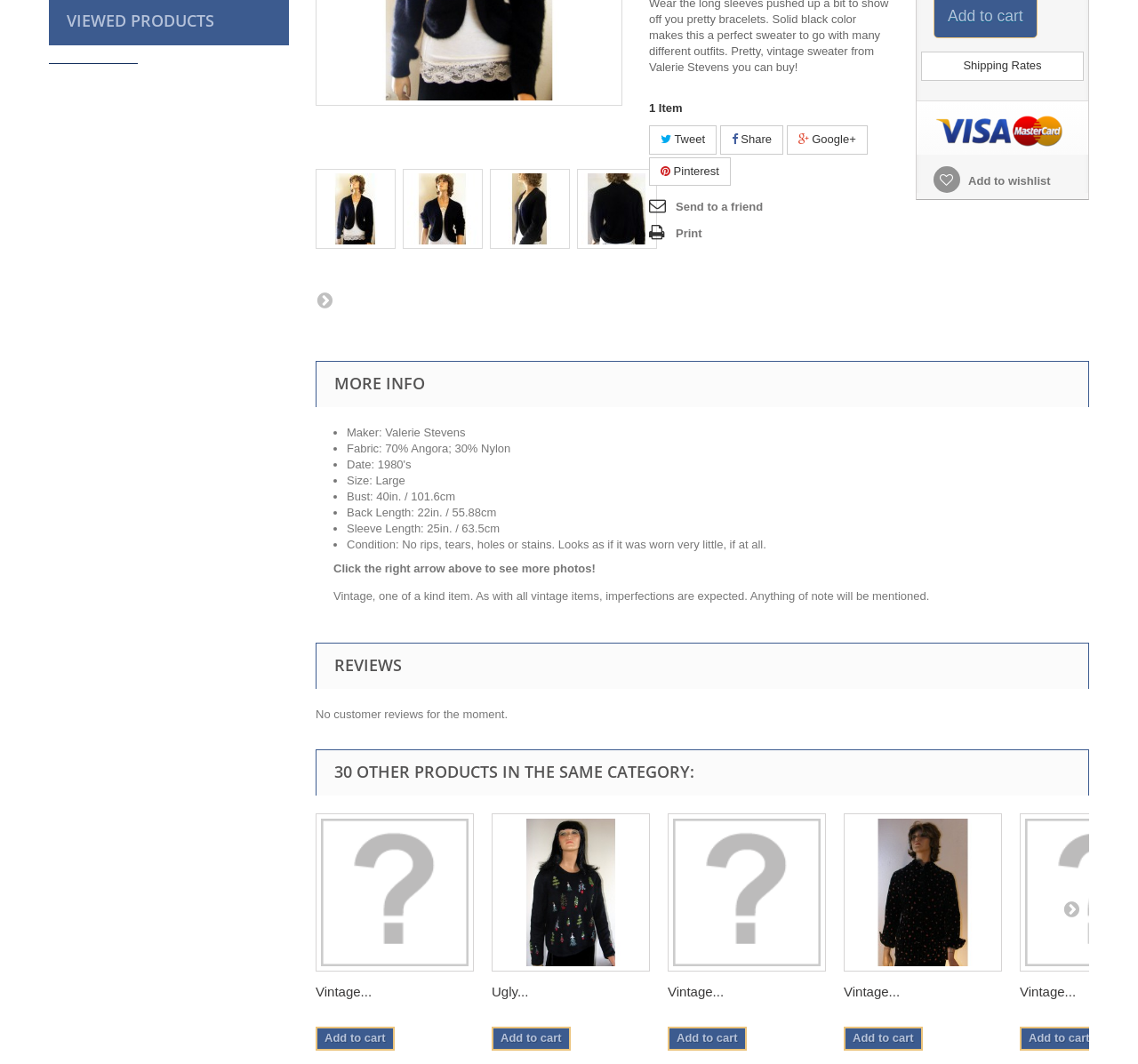Locate the bounding box for the described UI element: "Send to a friend". Ensure the coordinates are four float numbers between 0 and 1, formatted as [left, top, right, bottom].

[0.57, 0.186, 0.67, 0.204]